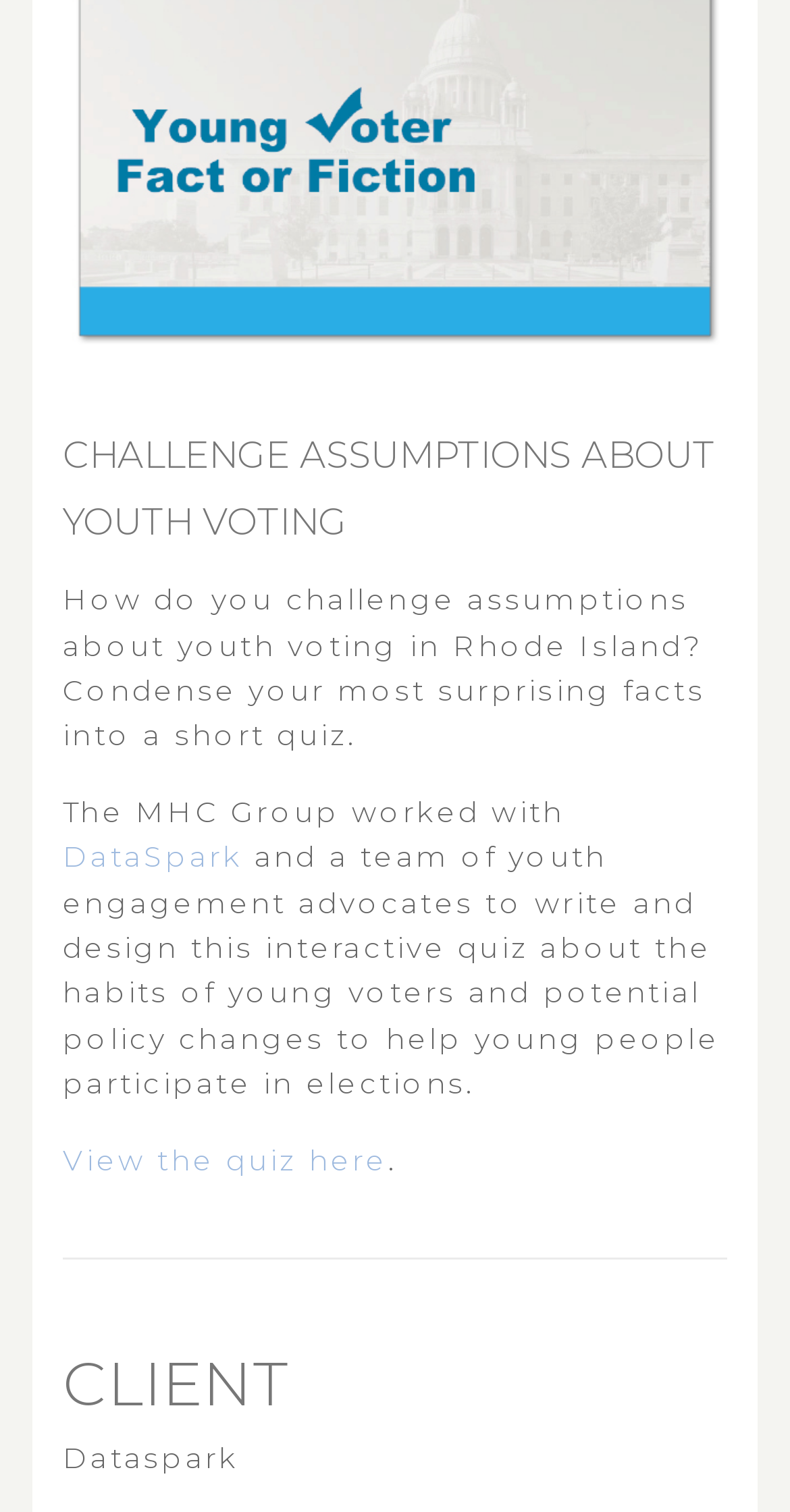What is the purpose of the quiz?
Use the image to give a comprehensive and detailed response to the question.

The heading 'CHALLENGE ASSUMPTIONS ABOUT YOUTH VOTING' and the description 'How do you challenge assumptions about youth voting in Rhode Island?' suggest that the purpose of the quiz is to challenge assumptions about youth voting.